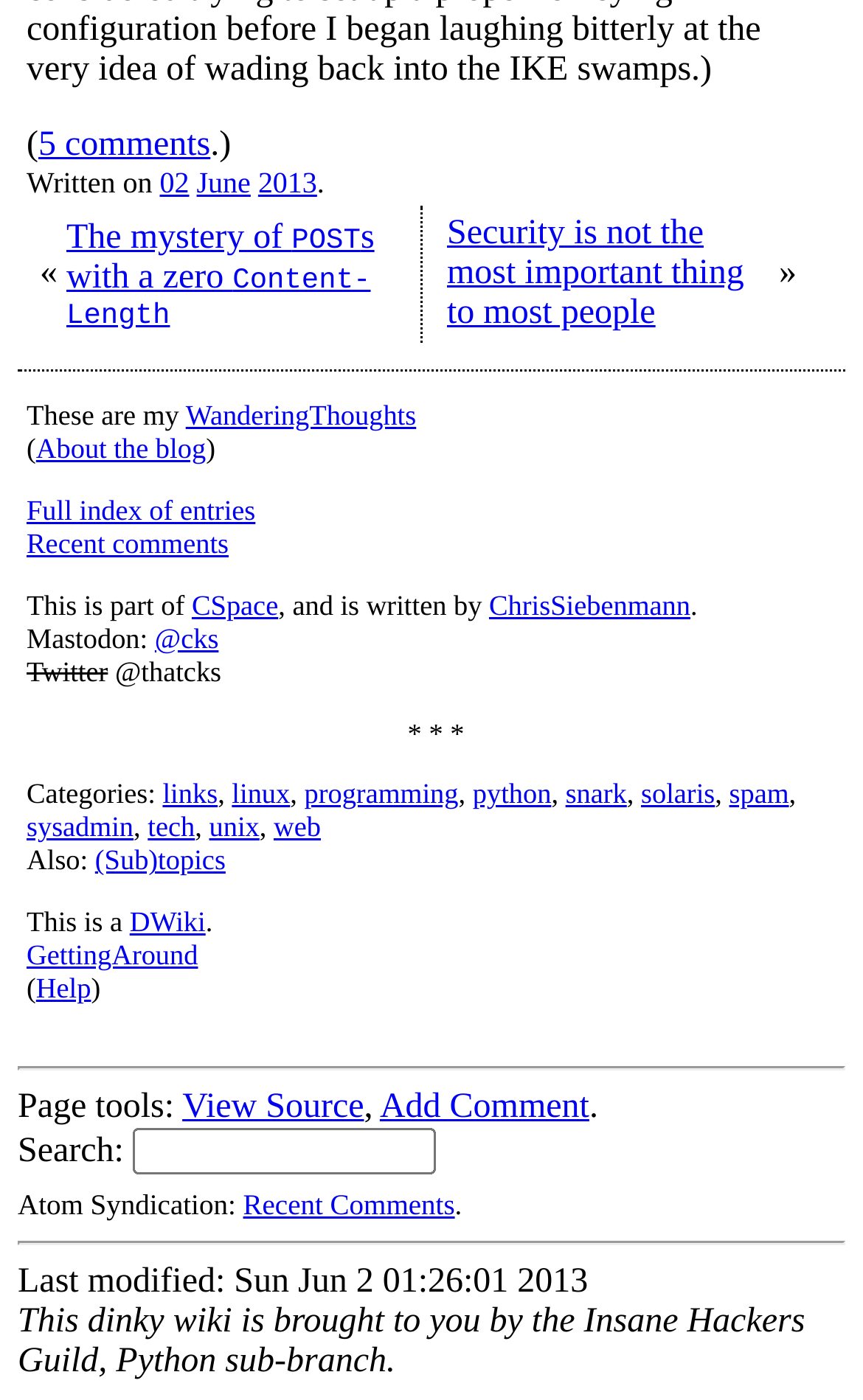Please provide a detailed answer to the question below by examining the image:
What is the name of the blog?

I found the answer by looking at the top of the webpage, where it says 'These are my WanderingThoughts'.